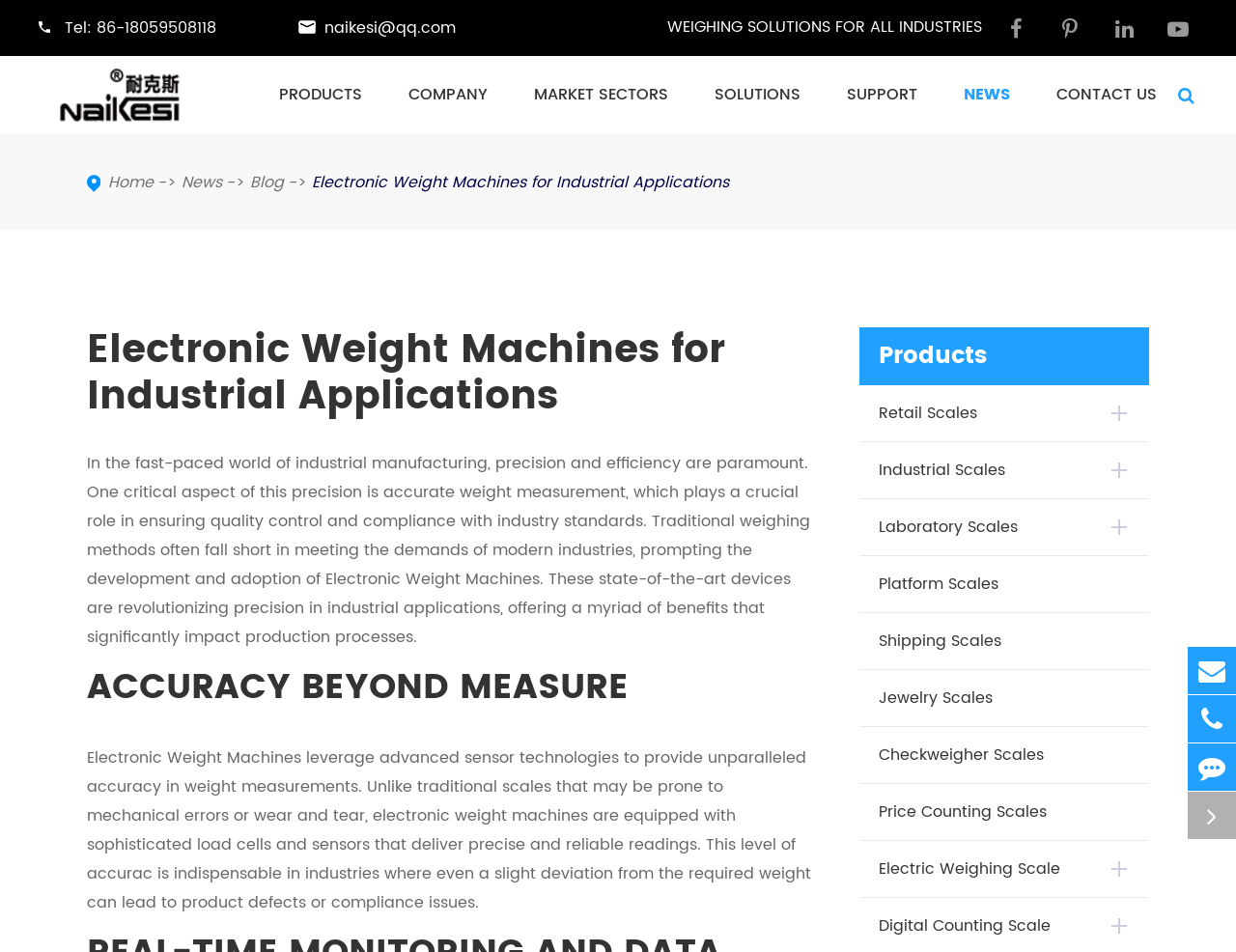Highlight the bounding box coordinates of the region I should click on to meet the following instruction: "View electronic weight machines products".

[0.252, 0.178, 0.59, 0.205]